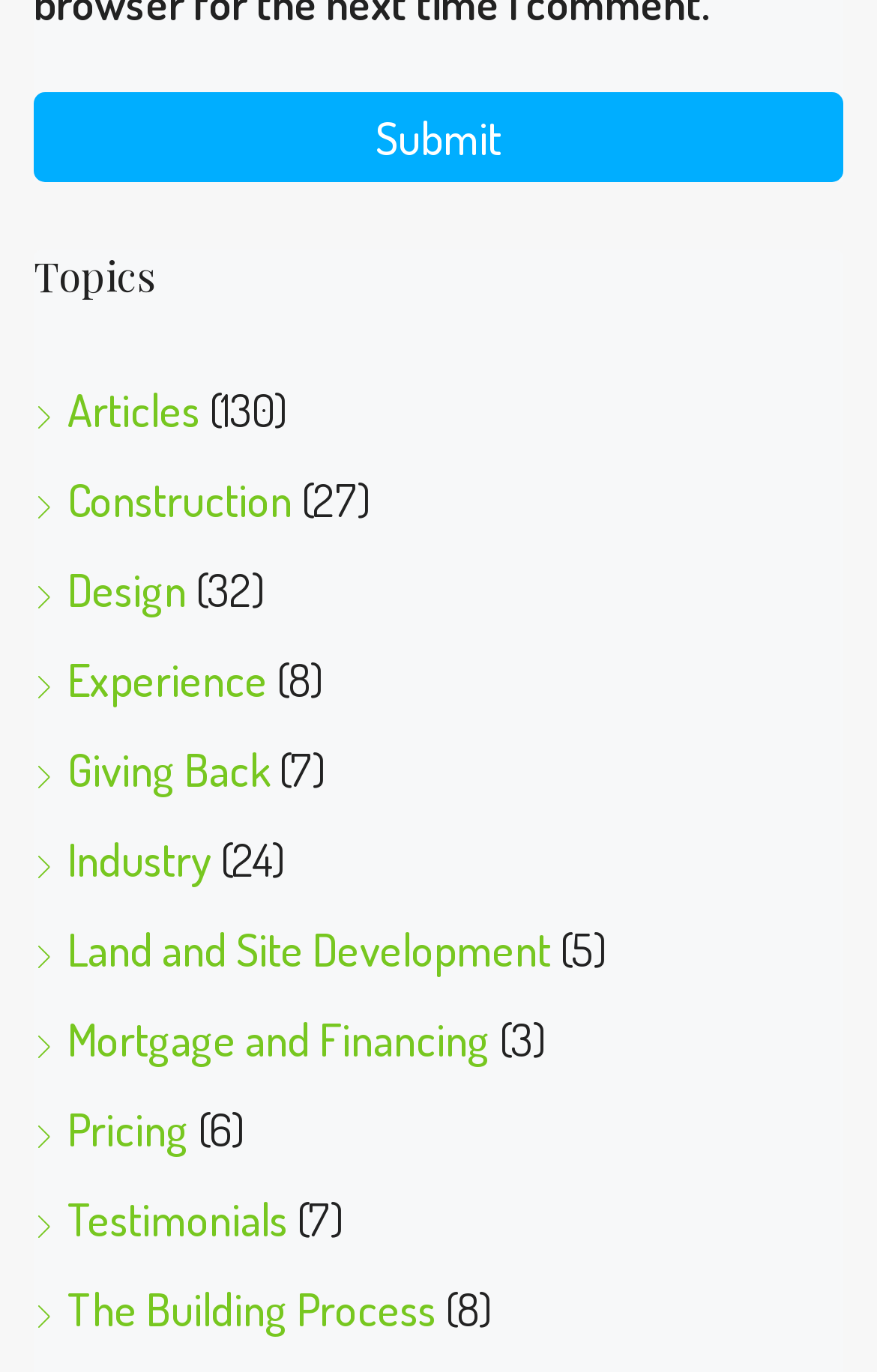What is the topic with the most items?
Provide a fully detailed and comprehensive answer to the question.

The topic with the most items is 'Articles' which has 130 items, indicated by the static text element '(130)' located next to the link element 'Articles'.